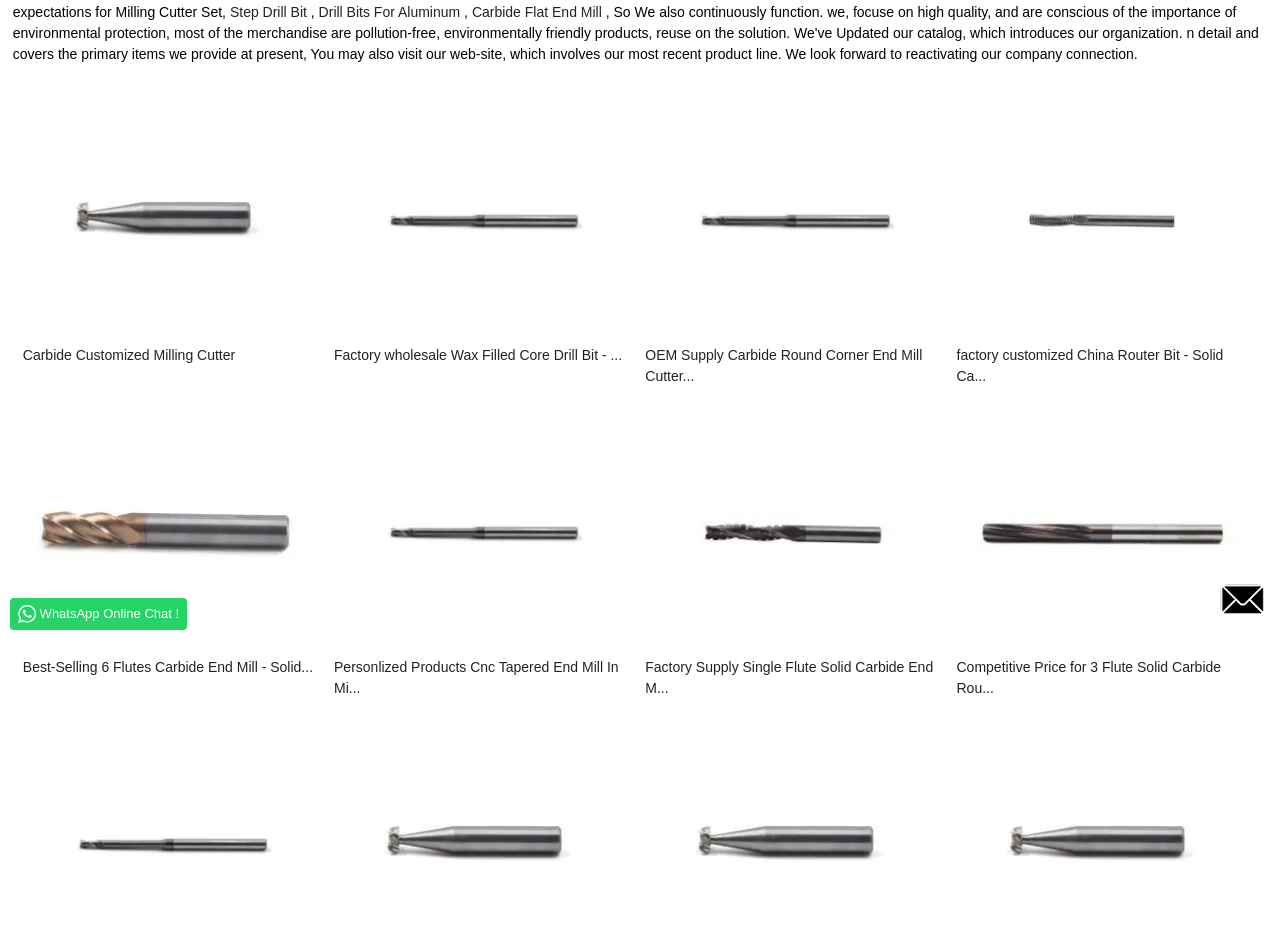Locate the UI element described by Carbide Flat End Mill in the provided webpage screenshot. Return the bounding box coordinates in the format (top-left x, top-left y, bottom-right x, bottom-right y), ensuring all values are between 0 and 1.

[0.369, 0.005, 0.47, 0.022]